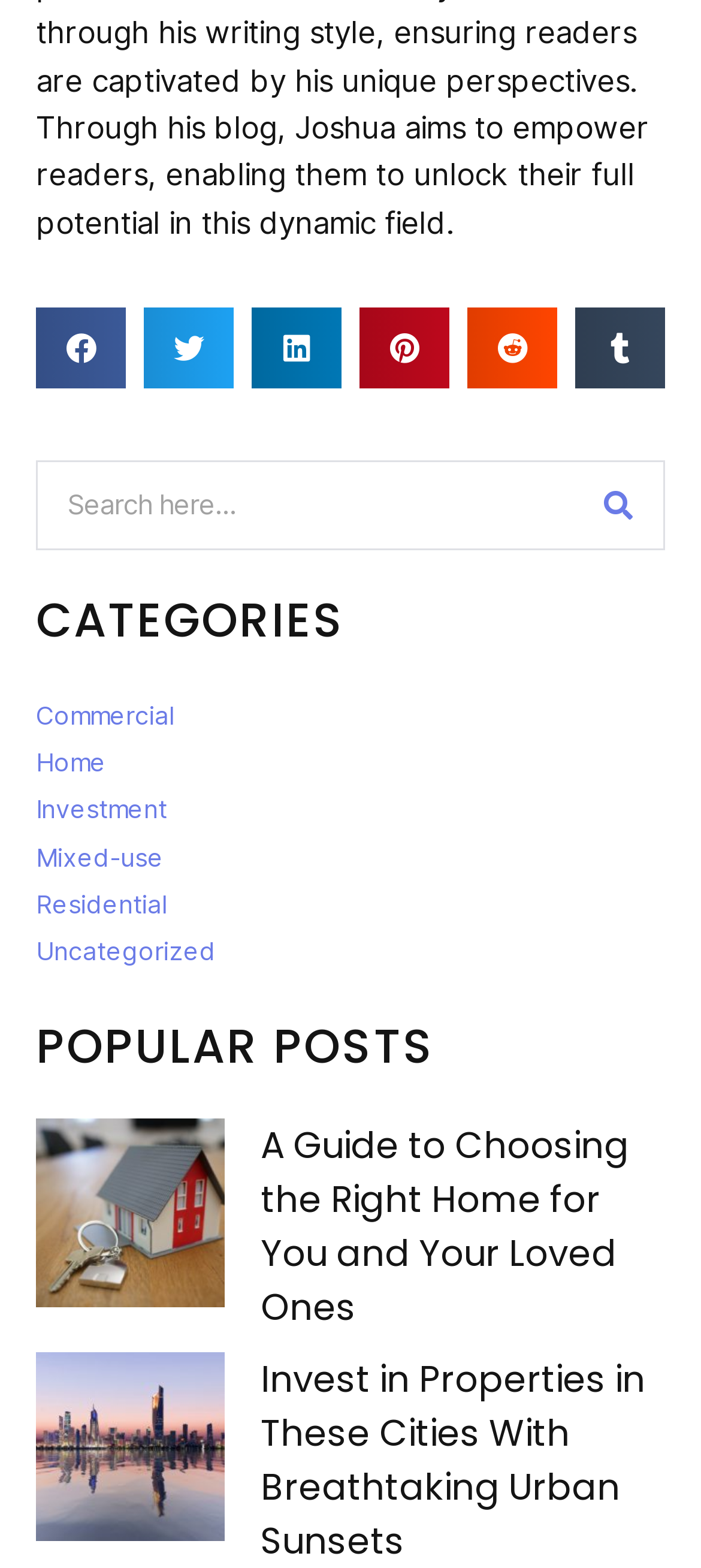What is the purpose of the buttons at the top?
Carefully analyze the image and provide a detailed answer to the question.

The buttons at the top of the webpage, including 'Share on facebook', 'Share on twitter', 'Share on linkedin', 'Share on pinterest', 'Share on reddit', and 'Share on tumblr', are used to share the webpage's content on various social media platforms.